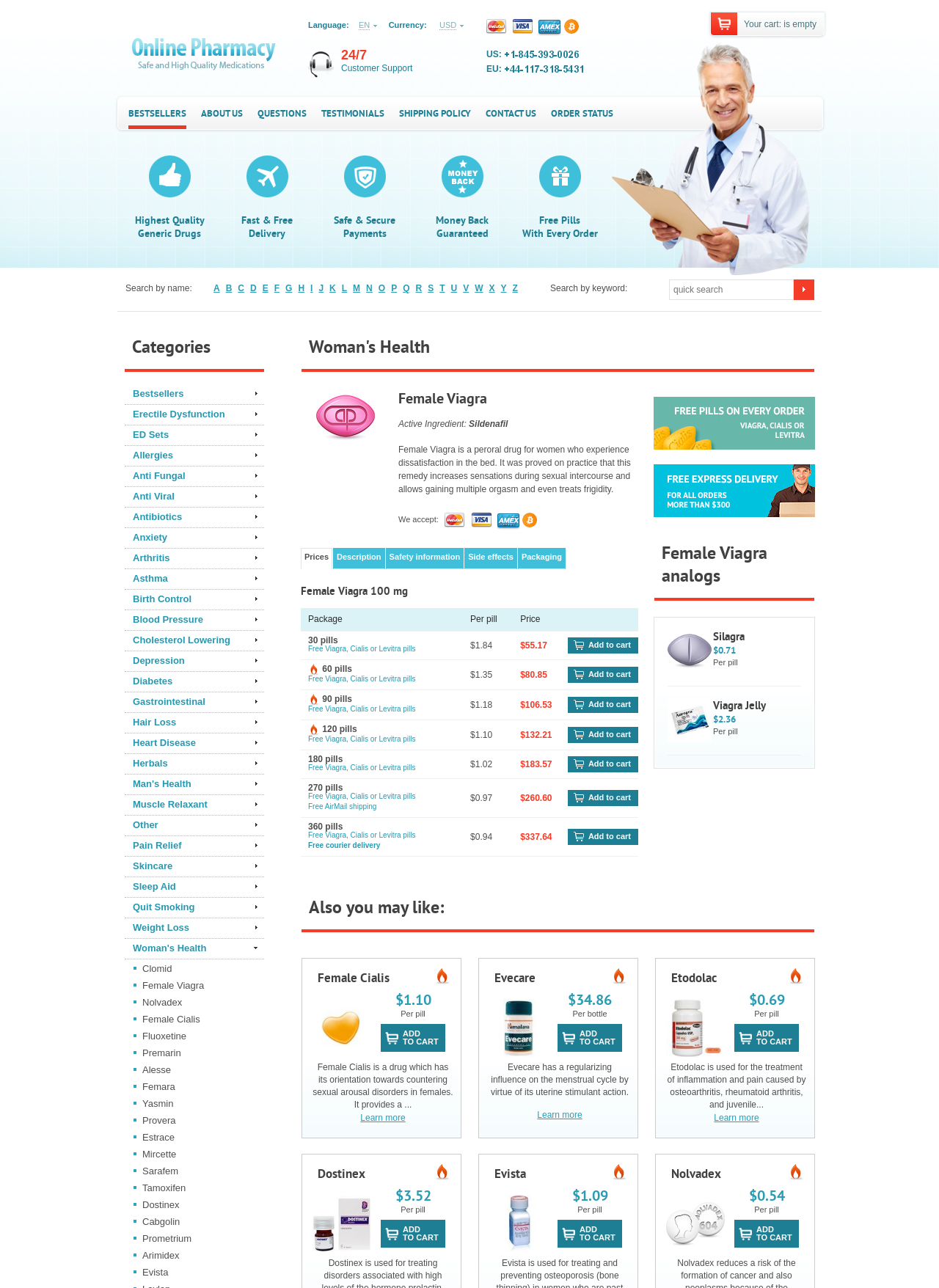Identify the bounding box coordinates of the specific part of the webpage to click to complete this instruction: "Click on the 'Woman's Health' category".

[0.141, 0.604, 0.274, 0.613]